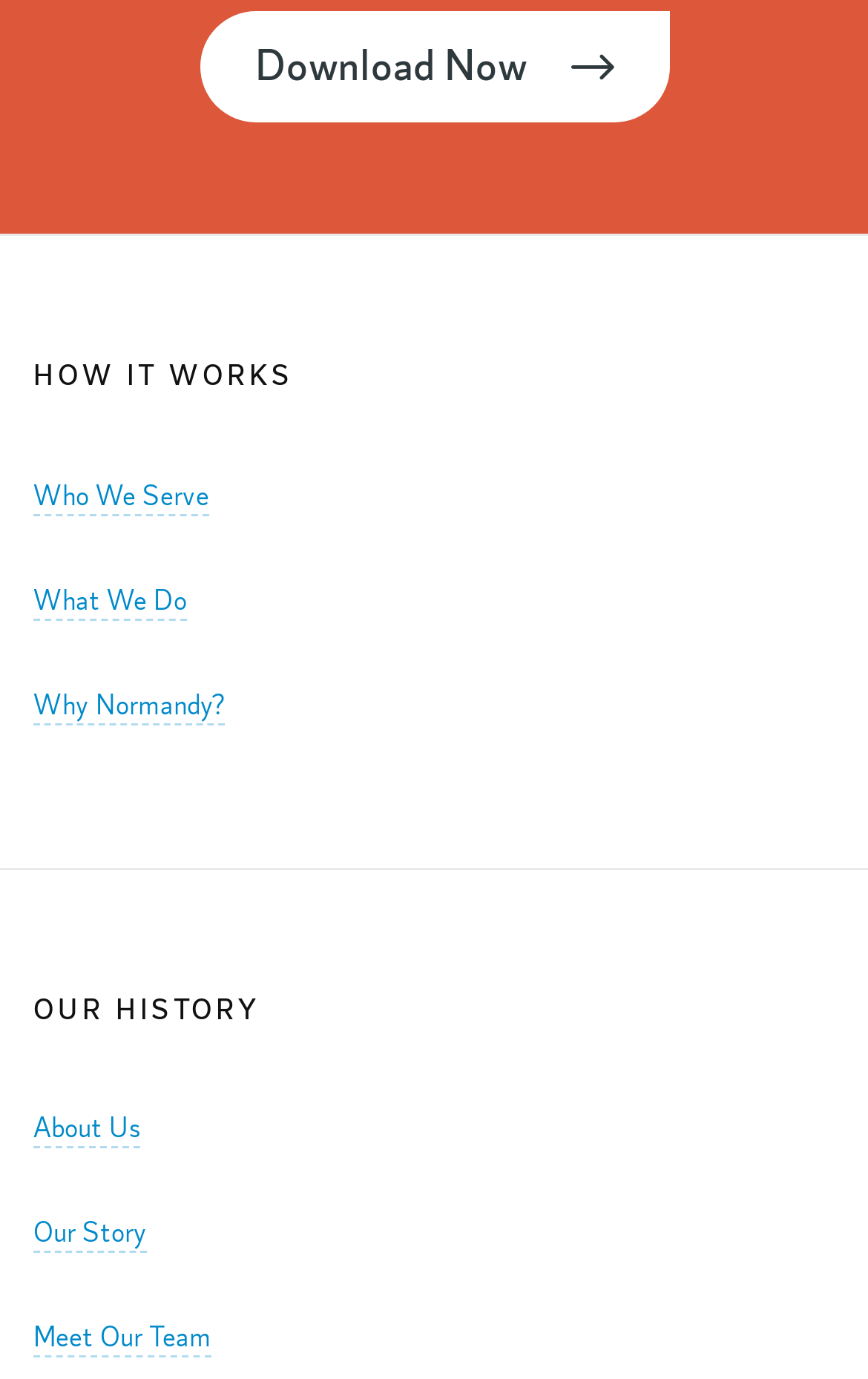From the element description: "Who We Serve", extract the bounding box coordinates of the UI element. The coordinates should be expressed as four float numbers between 0 and 1, in the order [left, top, right, bottom].

[0.038, 0.346, 0.241, 0.374]